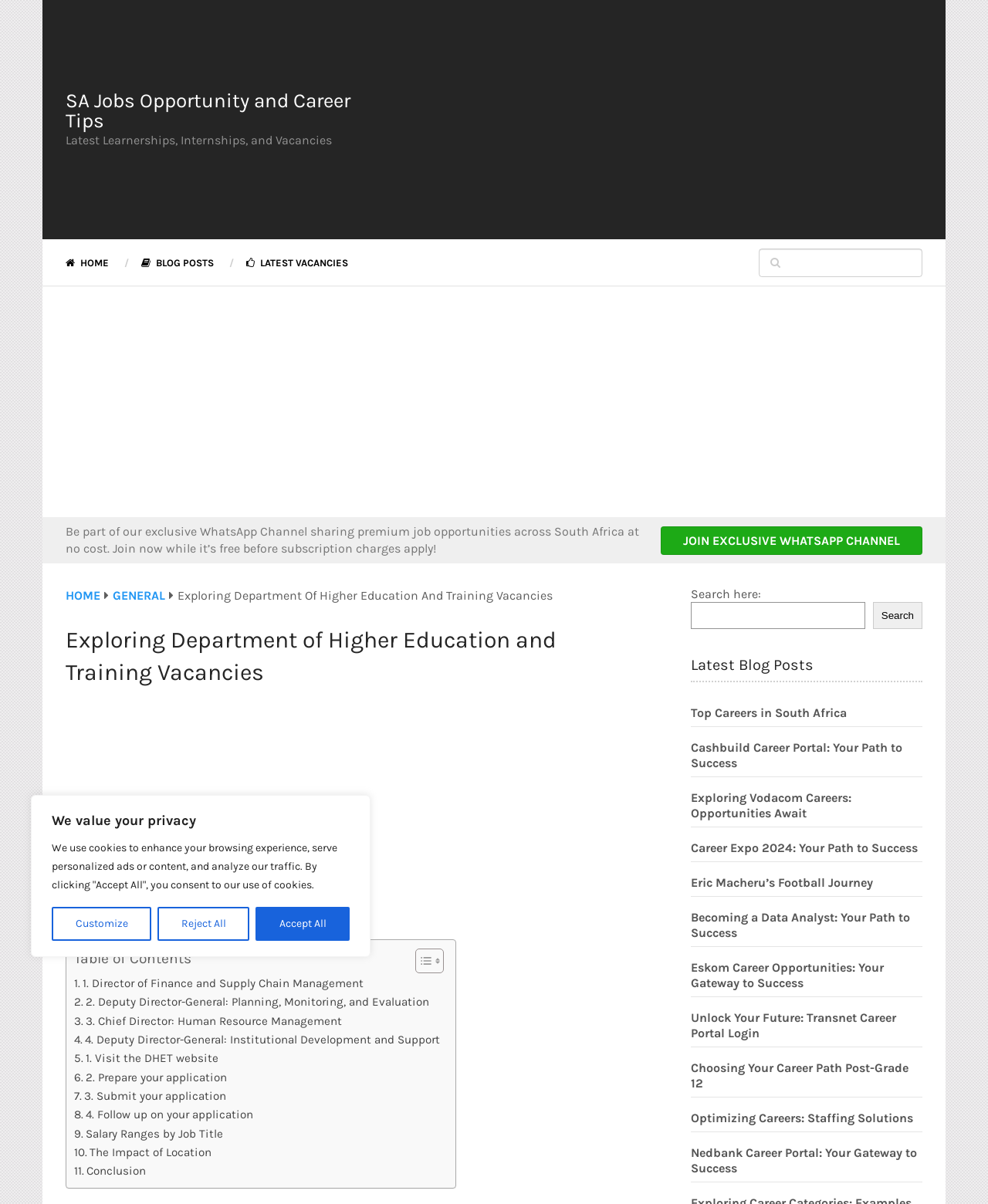Return the bounding box coordinates of the UI element that corresponds to this description: "Salary Ranges by Job Title". The coordinates must be given as four float numbers in the range of 0 and 1, [left, top, right, bottom].

[0.075, 0.934, 0.226, 0.949]